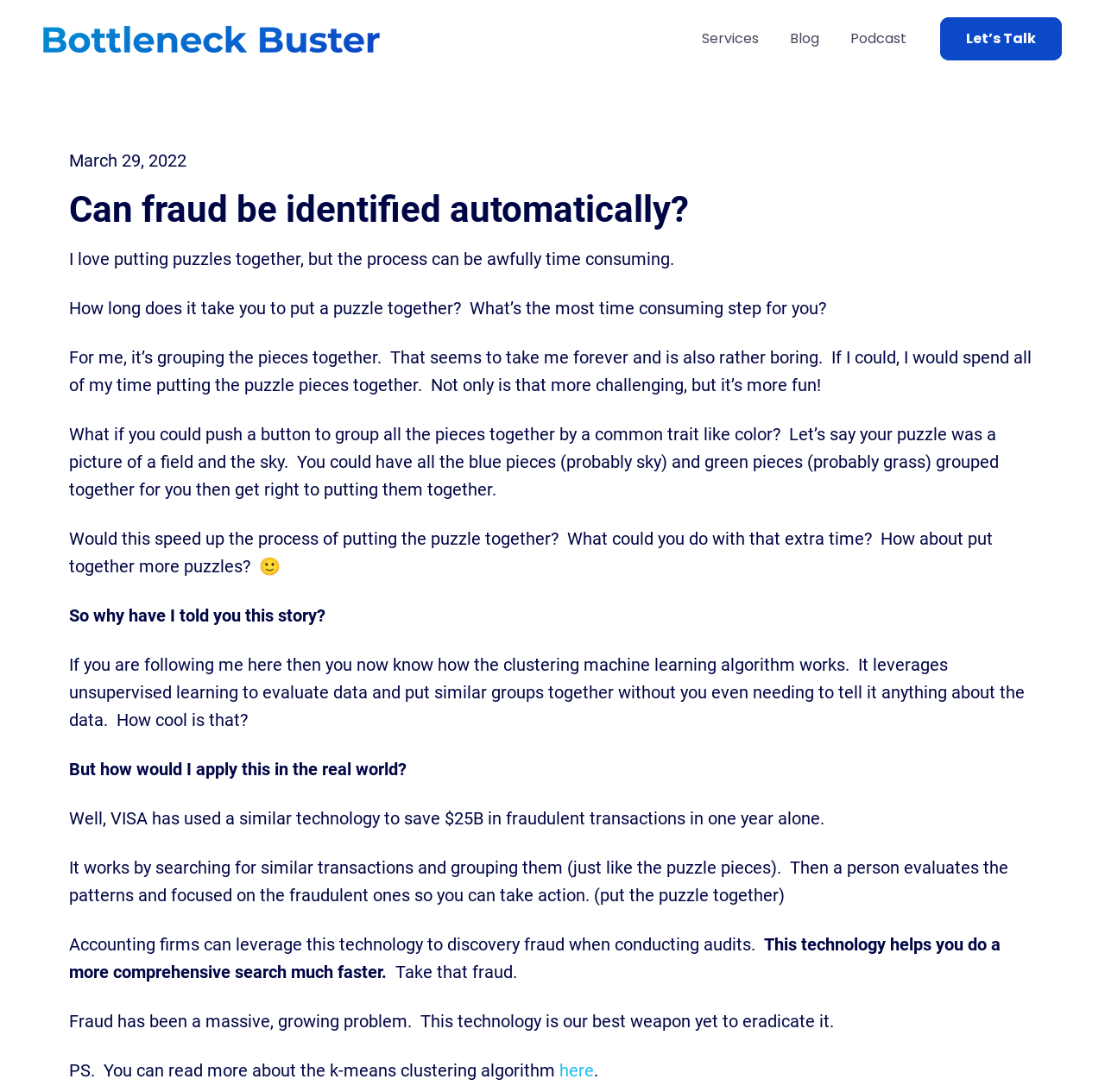Summarize the contents and layout of the webpage in detail.

The webpage is about the concept of identifying fraud automatically, with a title "Can fraud be identified automatically? - Bottleneck Buster". At the top left, there is a link to "Bottleneck Buster" accompanied by an image with the same name. Below this, there is a horizontal menubar with three menu items: "Services", "Blog", and "Podcast". To the right of the menubar, there is a link "Let's Talk".

The main content of the webpage starts with a date "March 29, 2022" followed by a heading "Can fraud be identified automatically?". Below this, there are several paragraphs of text discussing the author's experience with puzzles and how it relates to the concept of grouping similar data together using machine learning algorithms. The text explains how this technology can be applied in the real world to identify fraud, citing an example of VISA saving $25B in fraudulent transactions.

Throughout the text, there are several mentions of puzzle pieces and how they can be grouped together, which serves as an analogy for the machine learning algorithm. The text also discusses how accounting firms can leverage this technology to discover fraud during audits.

At the bottom of the page, there is a concluding statement about the technology being a powerful tool in the fight against fraud, followed by a postscript with a link to read more about the k-means clustering algorithm.